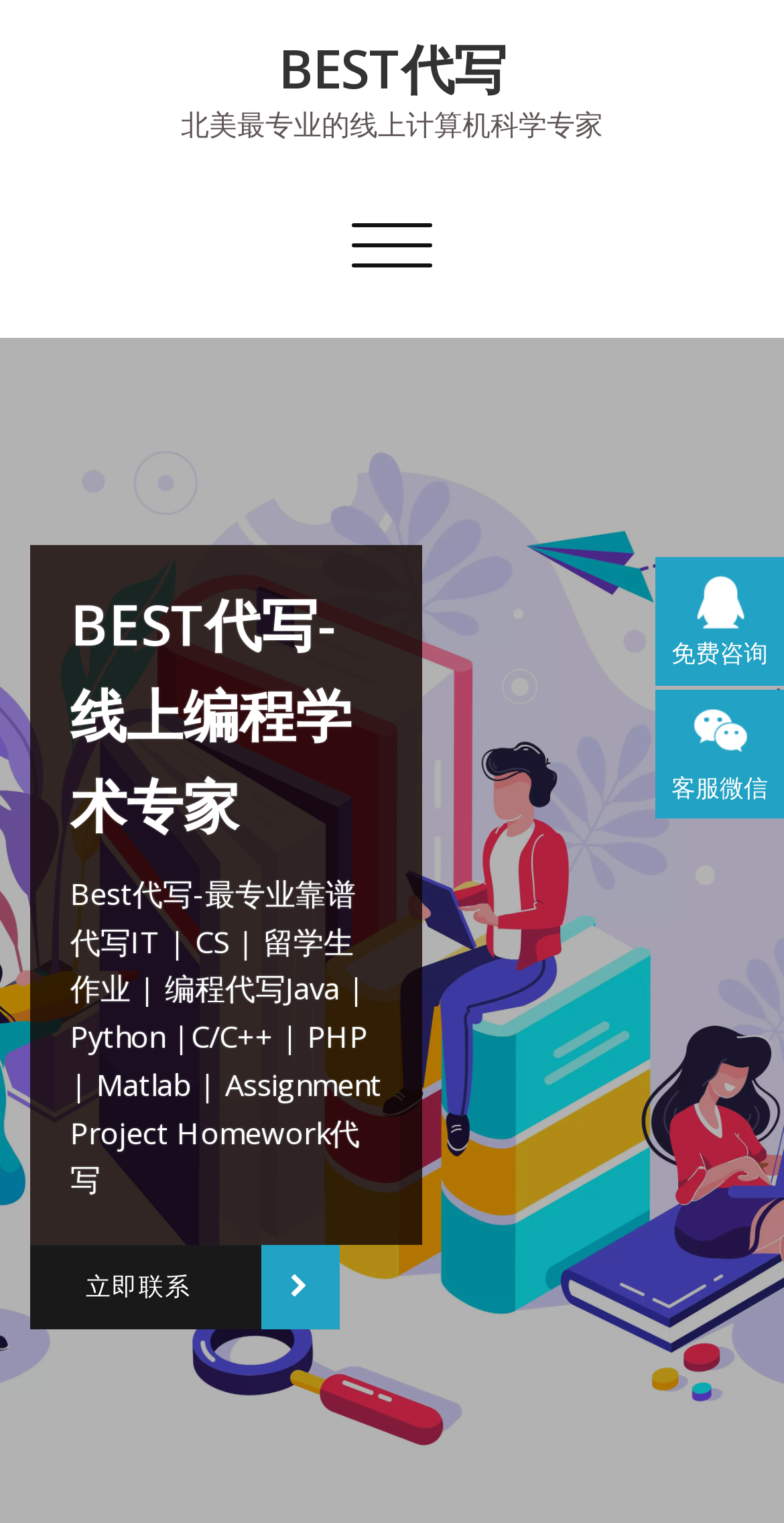Refer to the image and provide an in-depth answer to the question: 
What is the name of the service provider?

The name of the service provider can be inferred from the heading 'BEST代写' and the link 'BEST代写' which appears at the top of the webpage, indicating that BEST代写 is the name of the service provider.